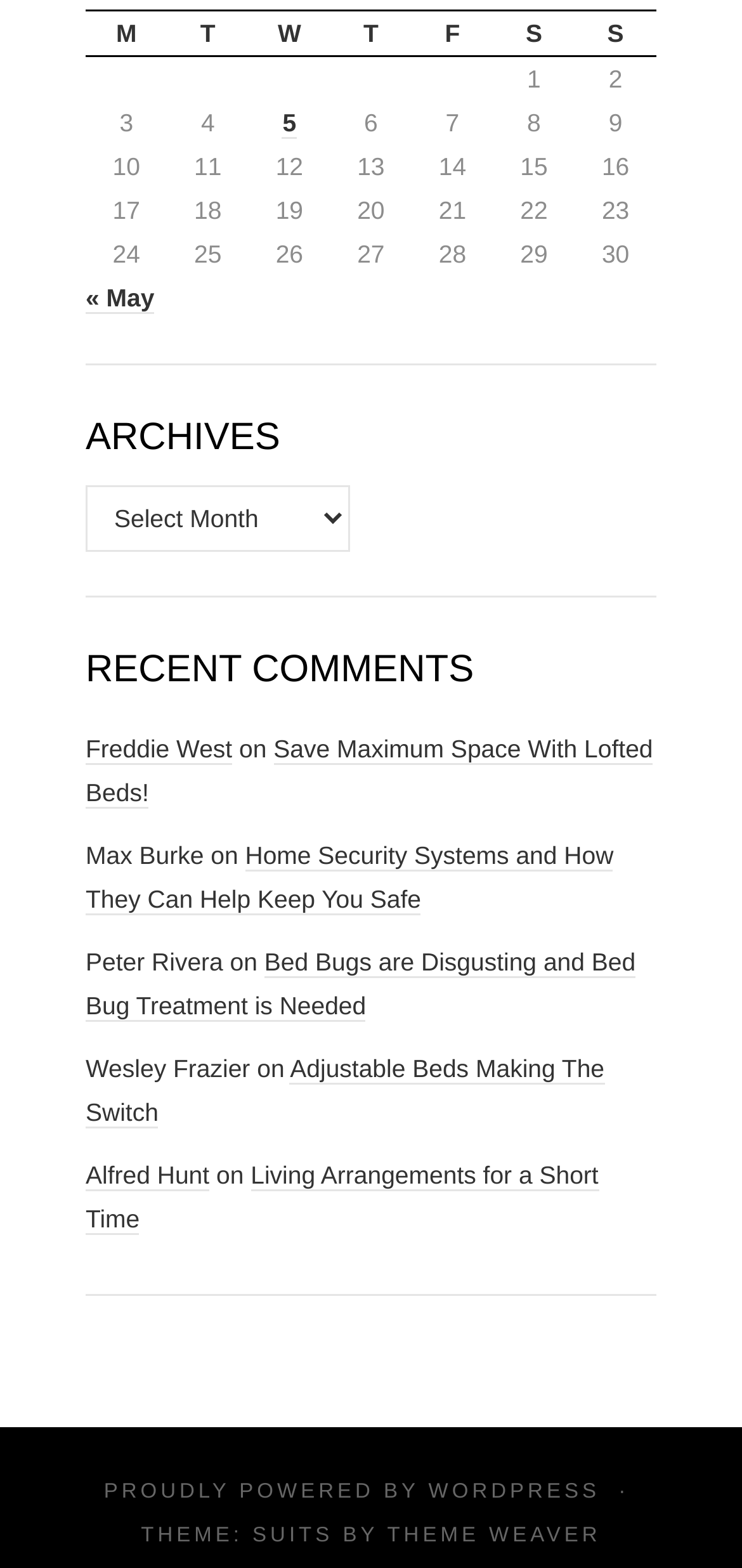Find the bounding box coordinates of the clickable region needed to perform the following instruction: "Click on the 'Posts published on June 5, 2024' link". The coordinates should be provided as four float numbers between 0 and 1, i.e., [left, top, right, bottom].

[0.381, 0.069, 0.399, 0.089]